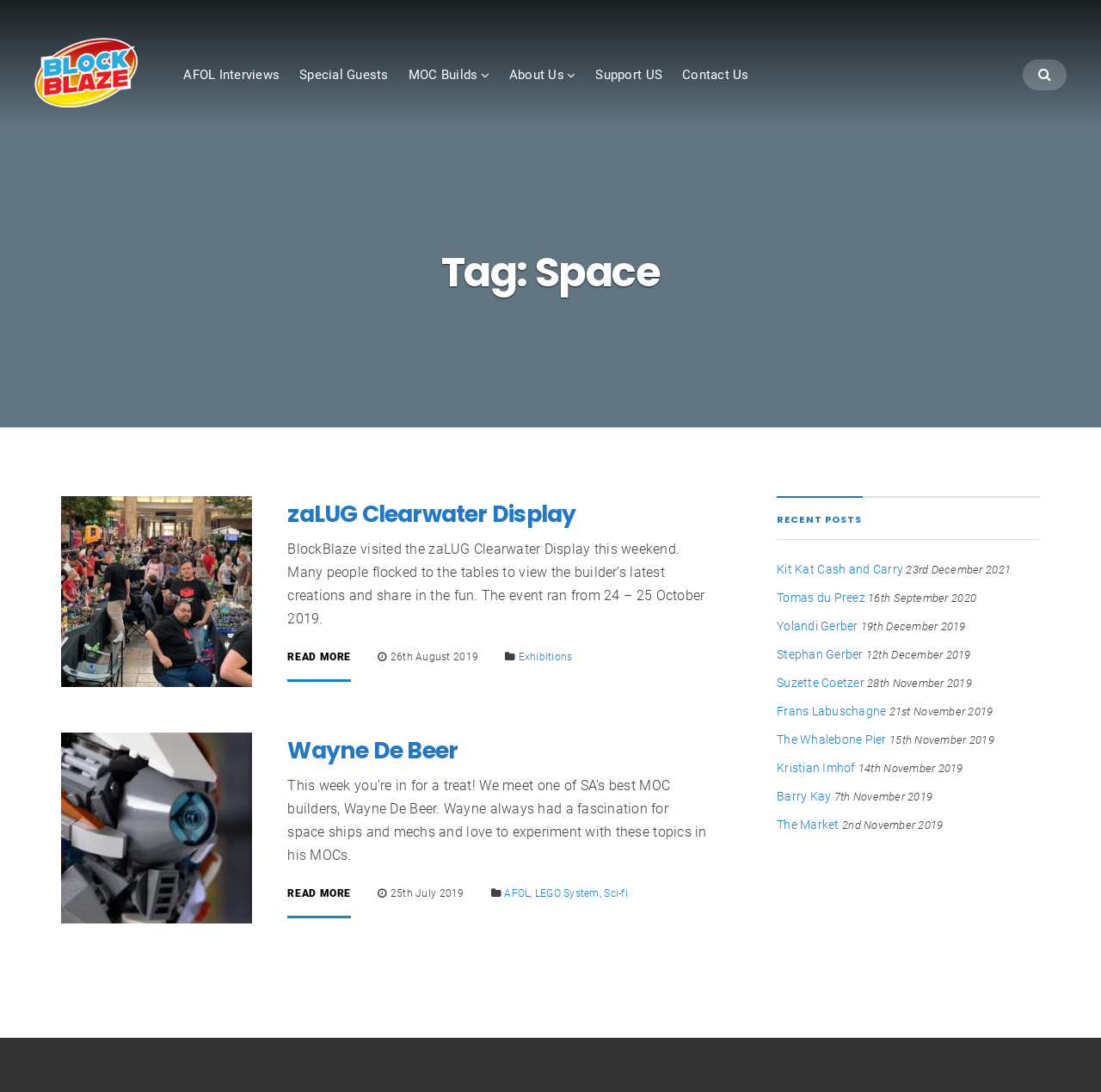Can you find the bounding box coordinates for the element to click on to achieve the instruction: "Check recent posts"?

[0.706, 0.454, 0.944, 0.495]